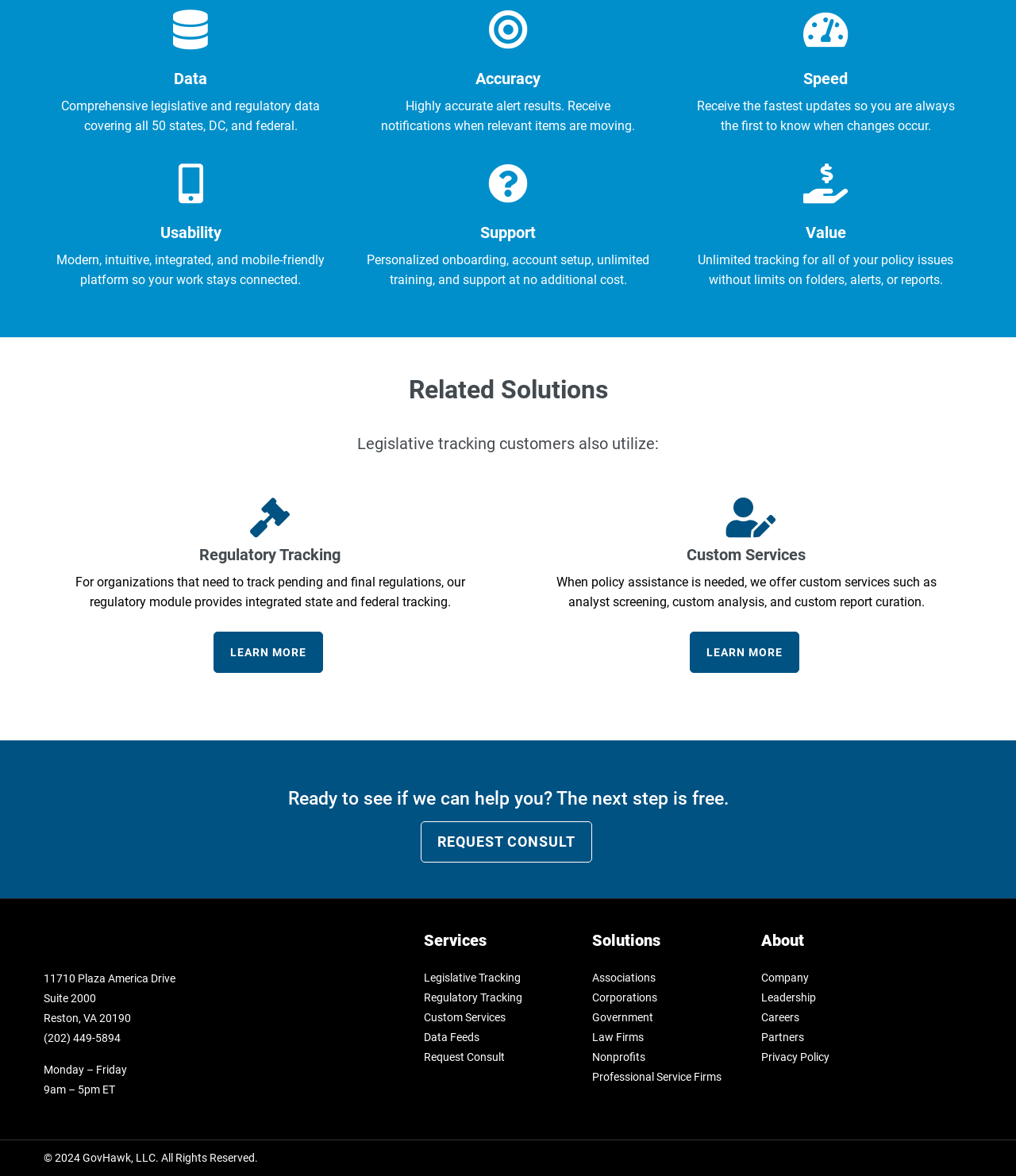Please specify the bounding box coordinates in the format (top-left x, top-left y, bottom-right x, bottom-right y), with all values as floating point numbers between 0 and 1. Identify the bounding box of the UI element described by: Leadership

[0.749, 0.843, 0.803, 0.853]